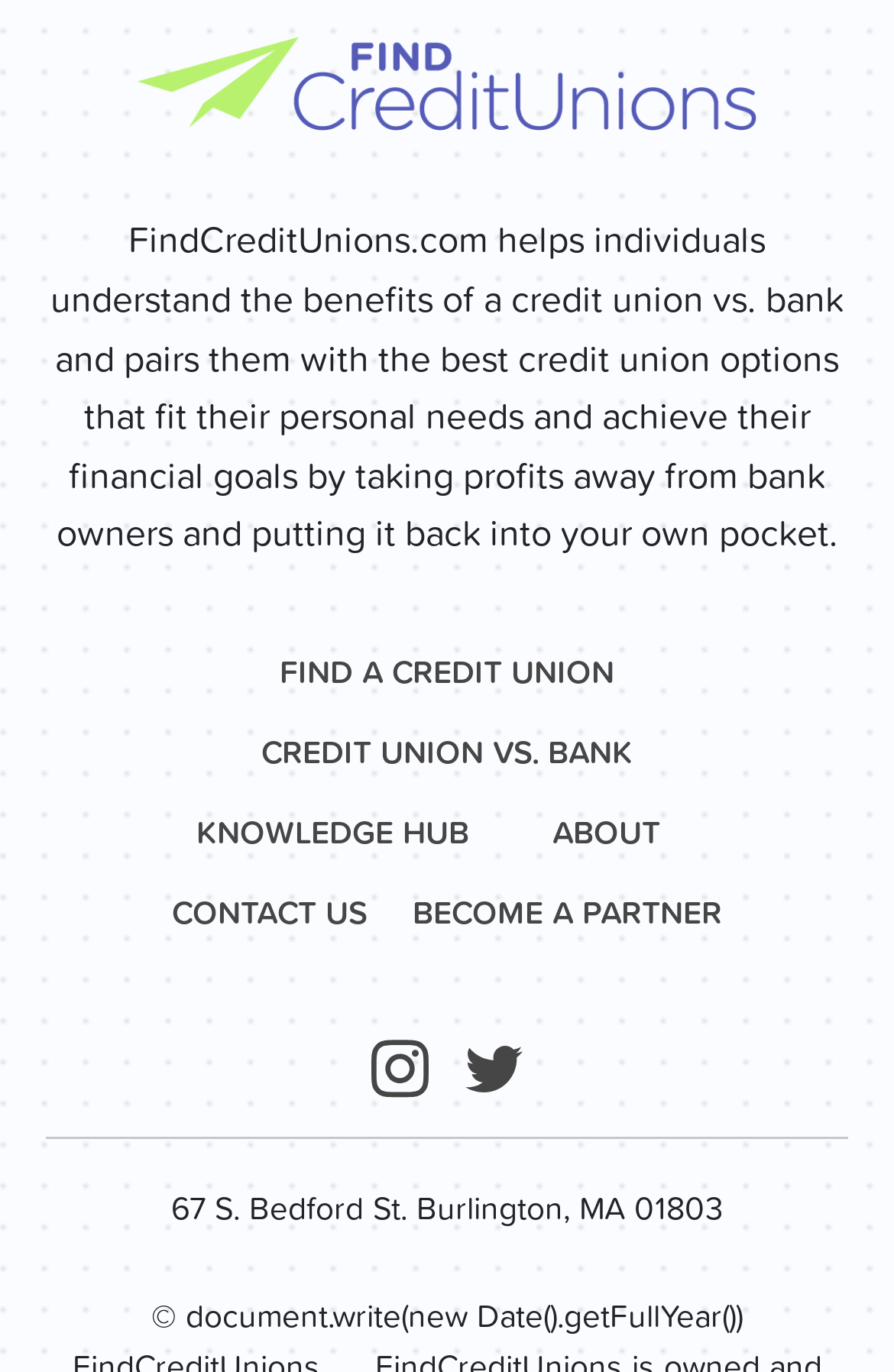Identify the bounding box coordinates for the region to click in order to carry out this instruction: "Visit the 'KNOWLEDGE HUB'". Provide the coordinates using four float numbers between 0 and 1, formatted as [left, top, right, bottom].

[0.219, 0.594, 0.524, 0.62]